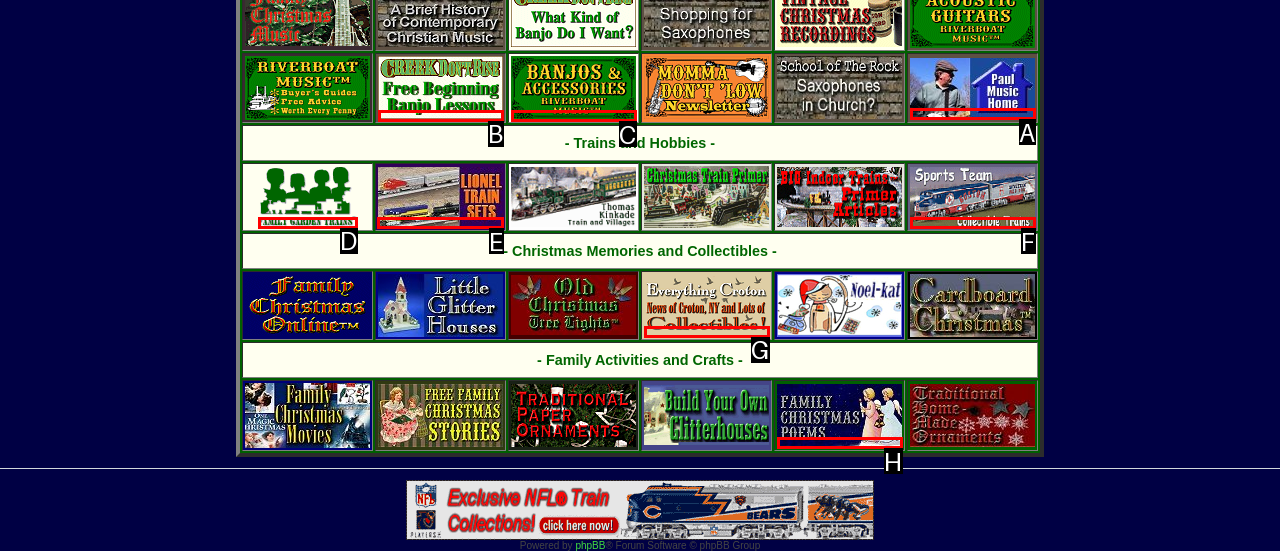Find the correct option to complete this instruction: Visit Lionel Trains. Reply with the corresponding letter.

E